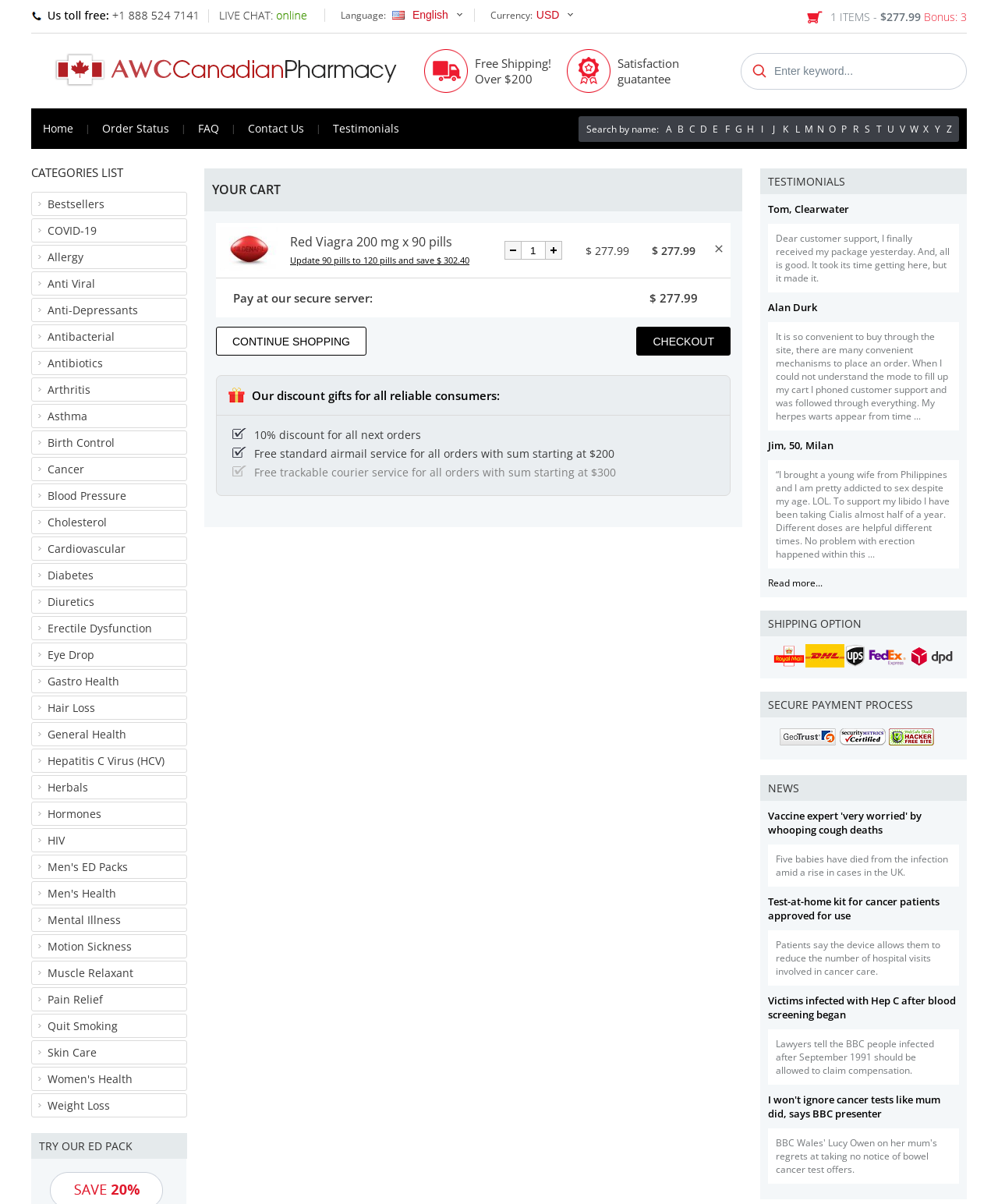Extract the bounding box coordinates for the described element: "Men's ED Packs". The coordinates should be represented as four float numbers between 0 and 1: [left, top, right, bottom].

[0.032, 0.71, 0.187, 0.729]